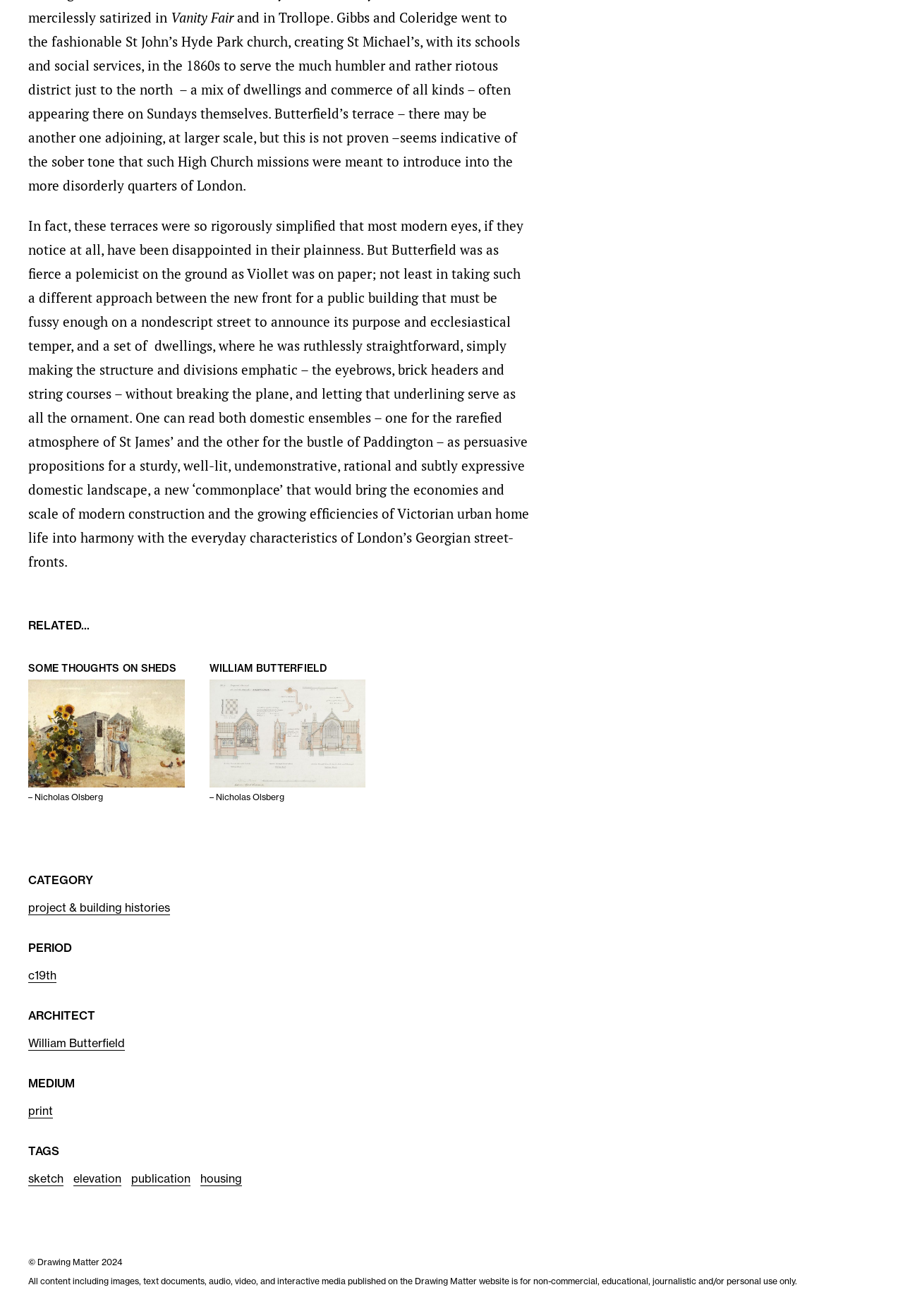Refer to the image and answer the question with as much detail as possible: What is the category of the project?

The question asks for the category of the project. By looking at the webpage, we can find the heading 'CATEGORY' and the link 'project & building histories' which indicates the category of the project.